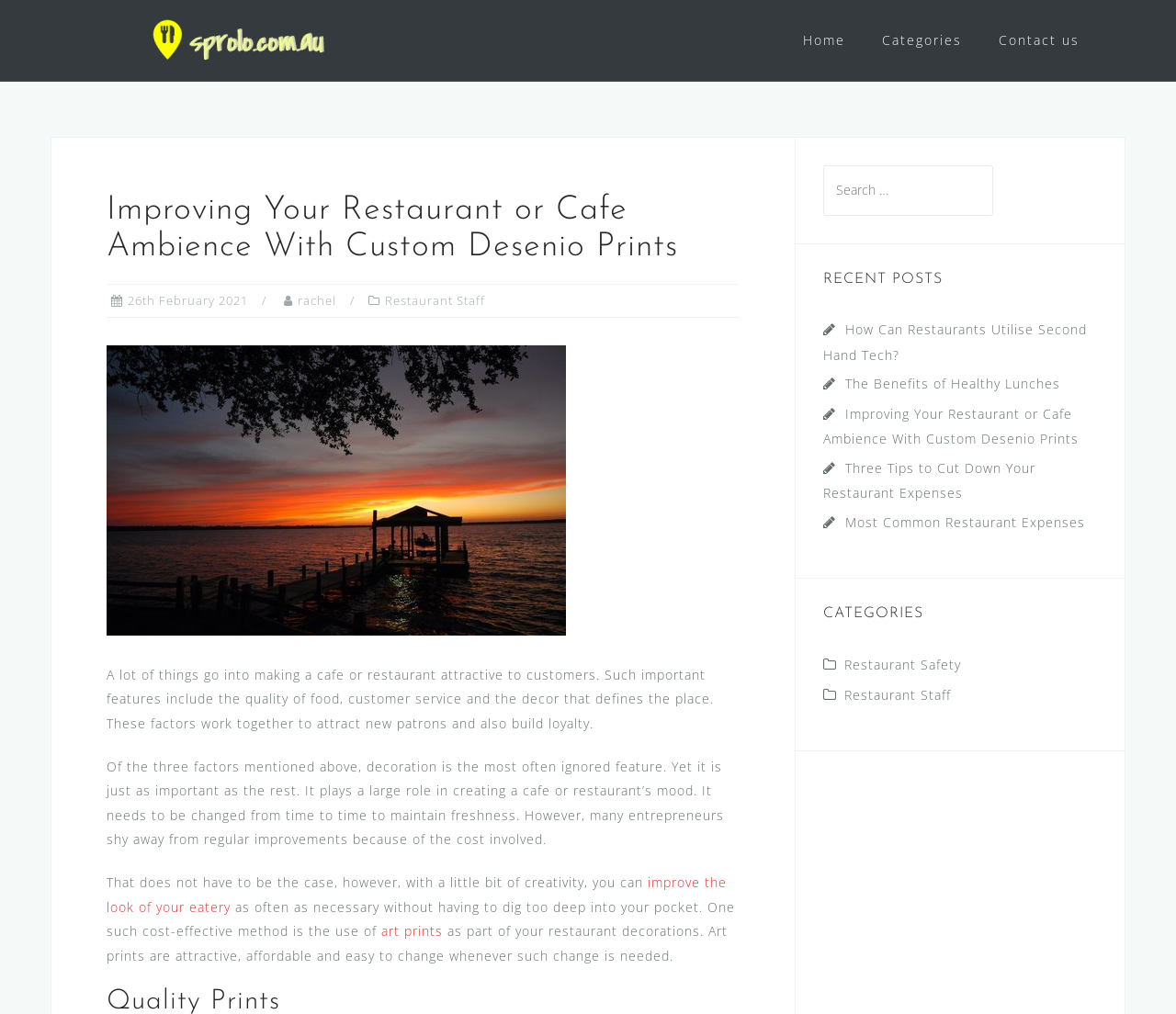Please determine the heading text of this webpage.

Improving Your Restaurant or Cafe Ambience With Custom Desenio Prints